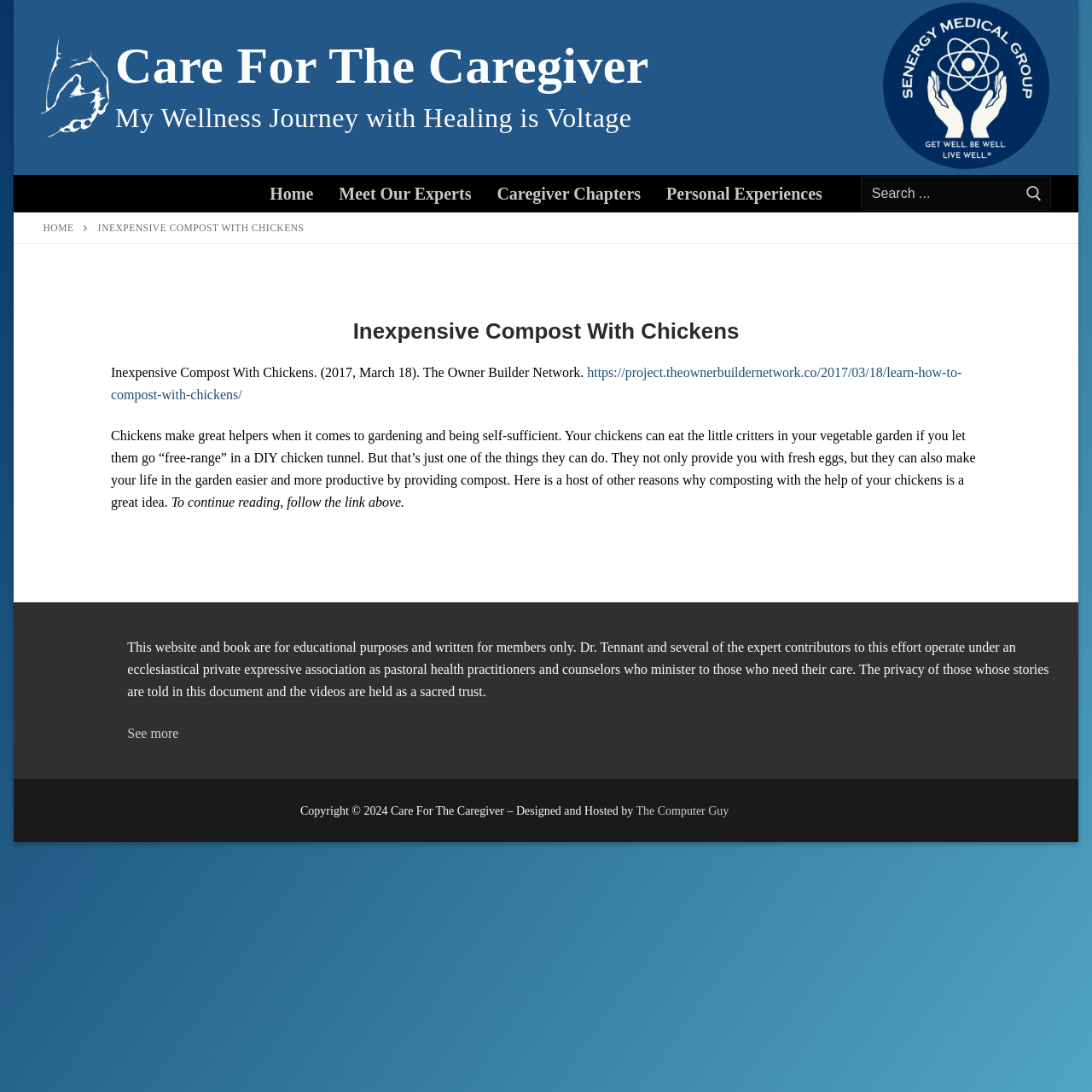Please identify the bounding box coordinates of the clickable region that I should interact with to perform the following instruction: "Visit the 'Meet Our Experts' page". The coordinates should be expressed as four float numbers between 0 and 1, i.e., [left, top, right, bottom].

[0.3, 0.16, 0.442, 0.194]